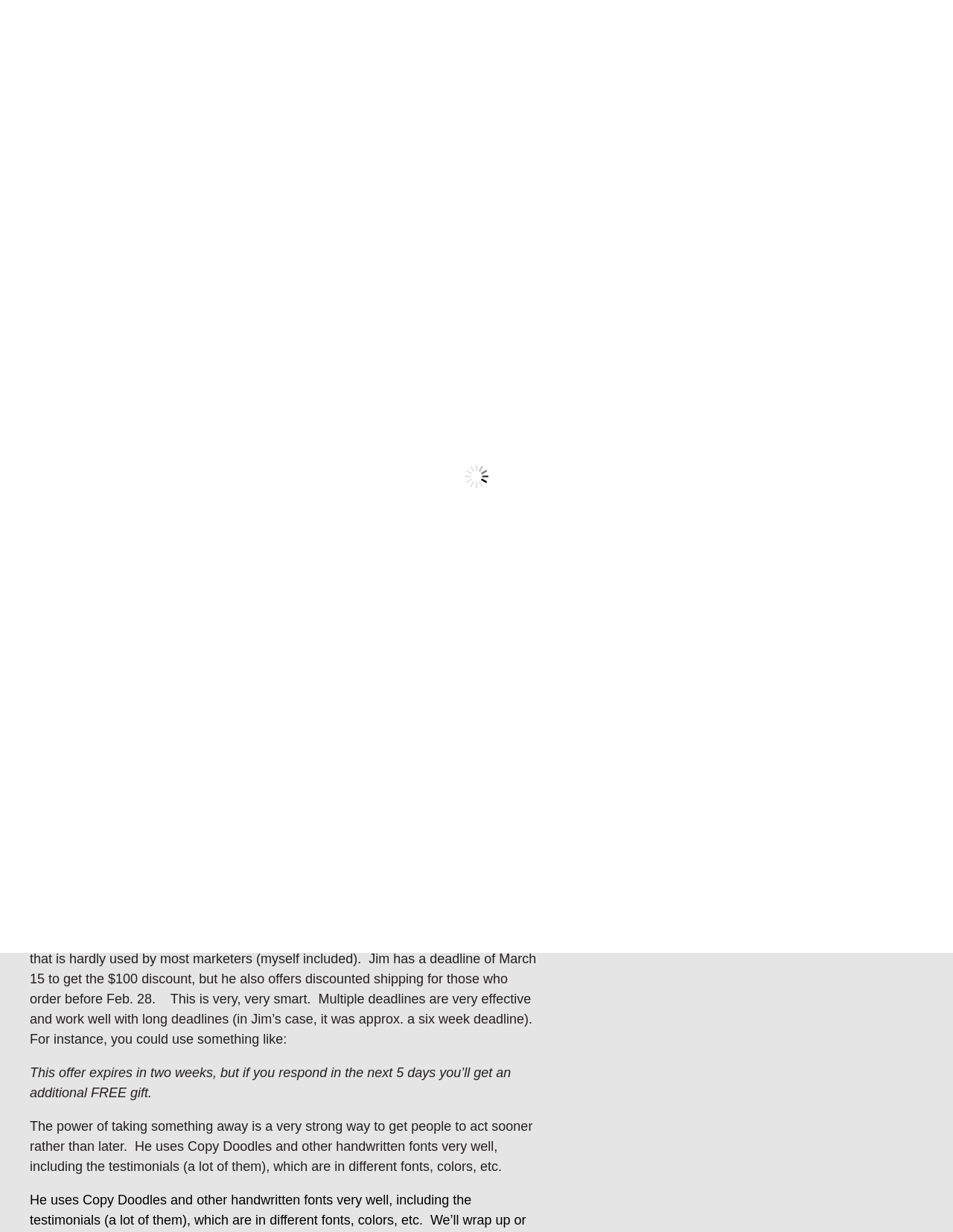Respond to the following query with just one word or a short phrase: 
What is the phone number to call for assistance?

(888) 250-1834